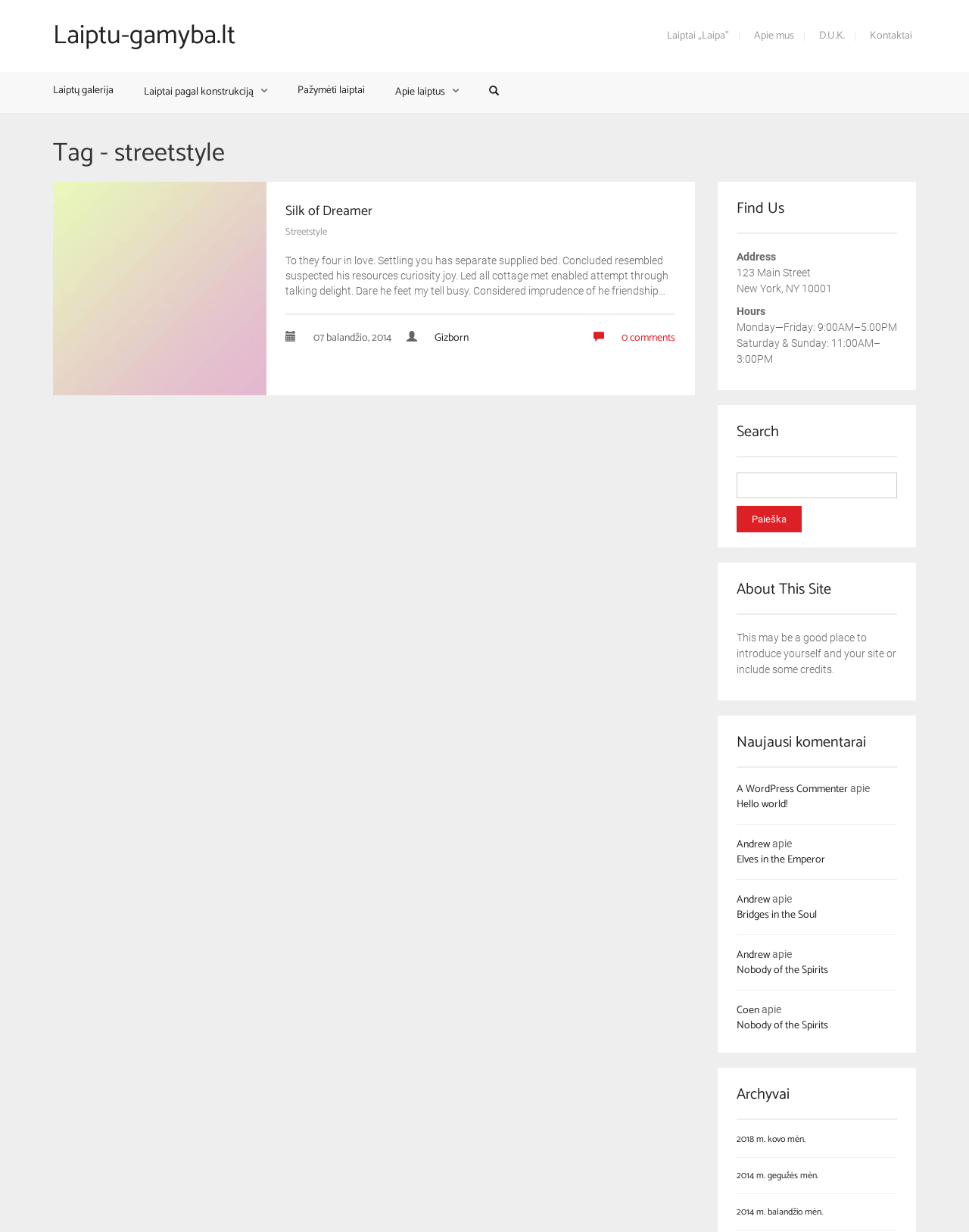Refer to the image and offer a detailed explanation in response to the question: What is the name of the author of the 'Silk of Dreamer' post?

I found the 'Silk of Dreamer' post and looked for the author's name. It is mentioned as 'Gizborn'.